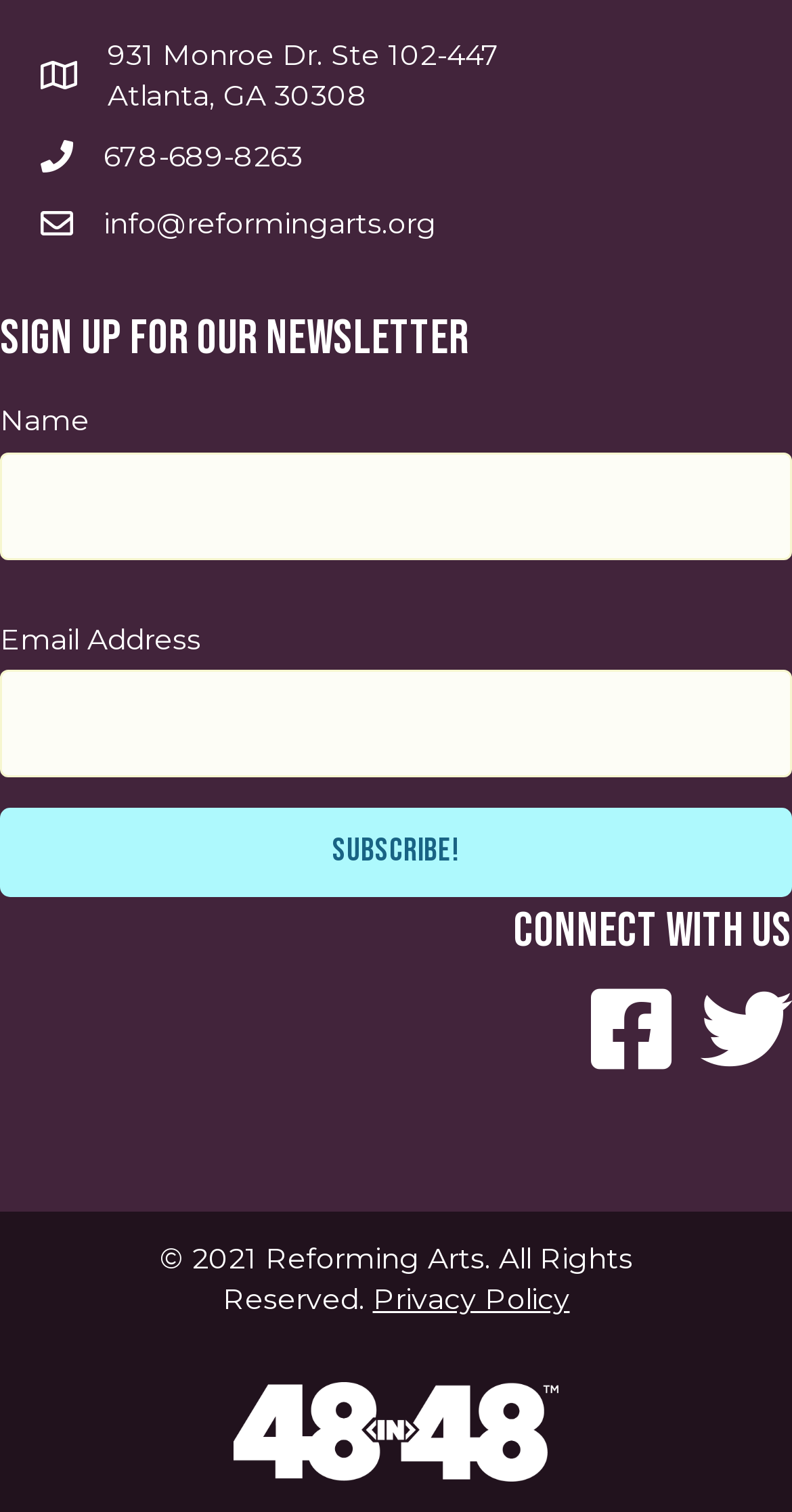Please locate the bounding box coordinates of the element that should be clicked to achieve the given instruction: "Contact us via phone".

[0.131, 0.09, 0.382, 0.117]